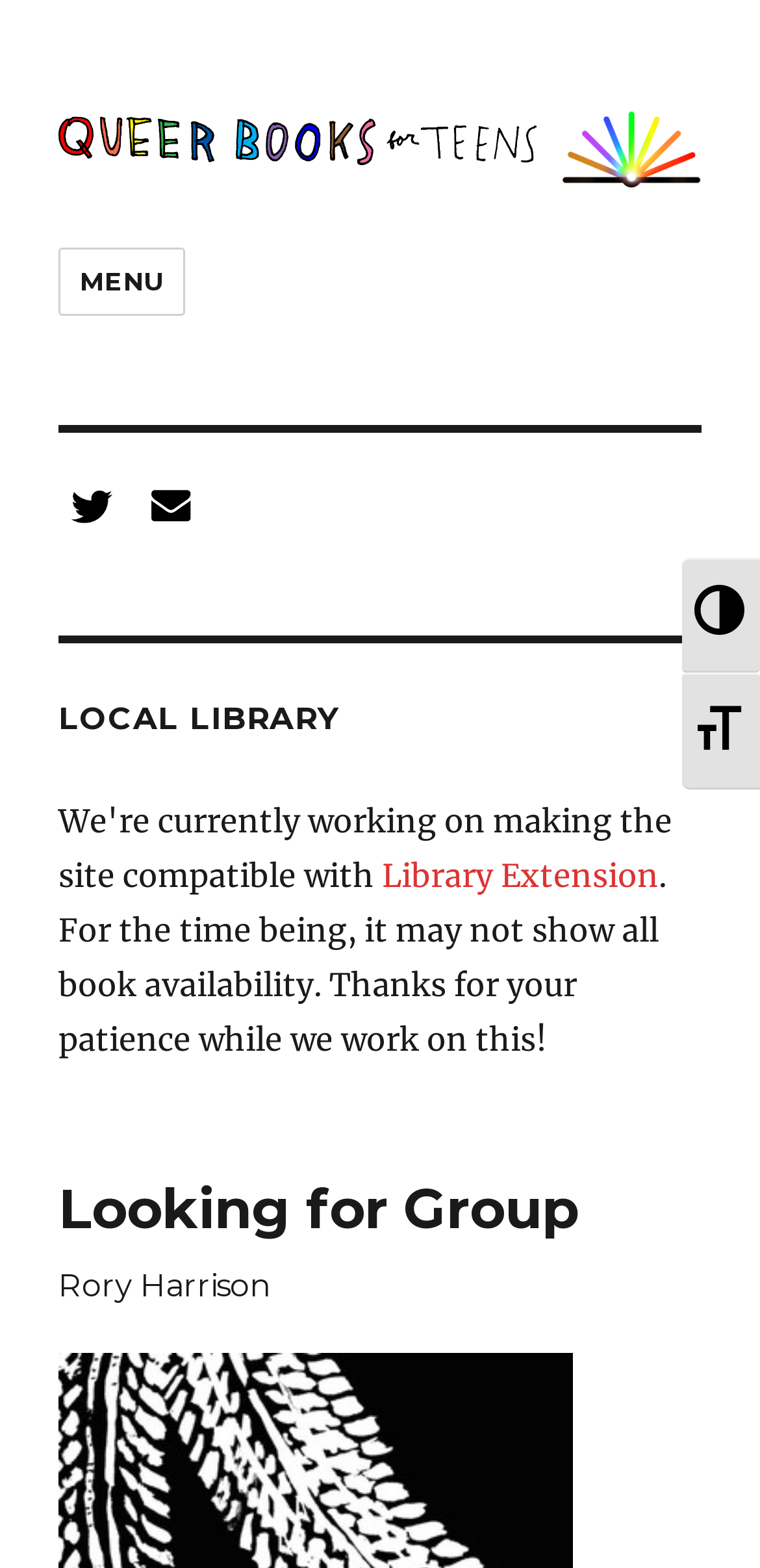What is the name of the local library?
Provide a well-explained and detailed answer to the question.

The name of the local library is mentioned in the heading section of the webpage, which is simply 'LOCAL LIBRARY'.